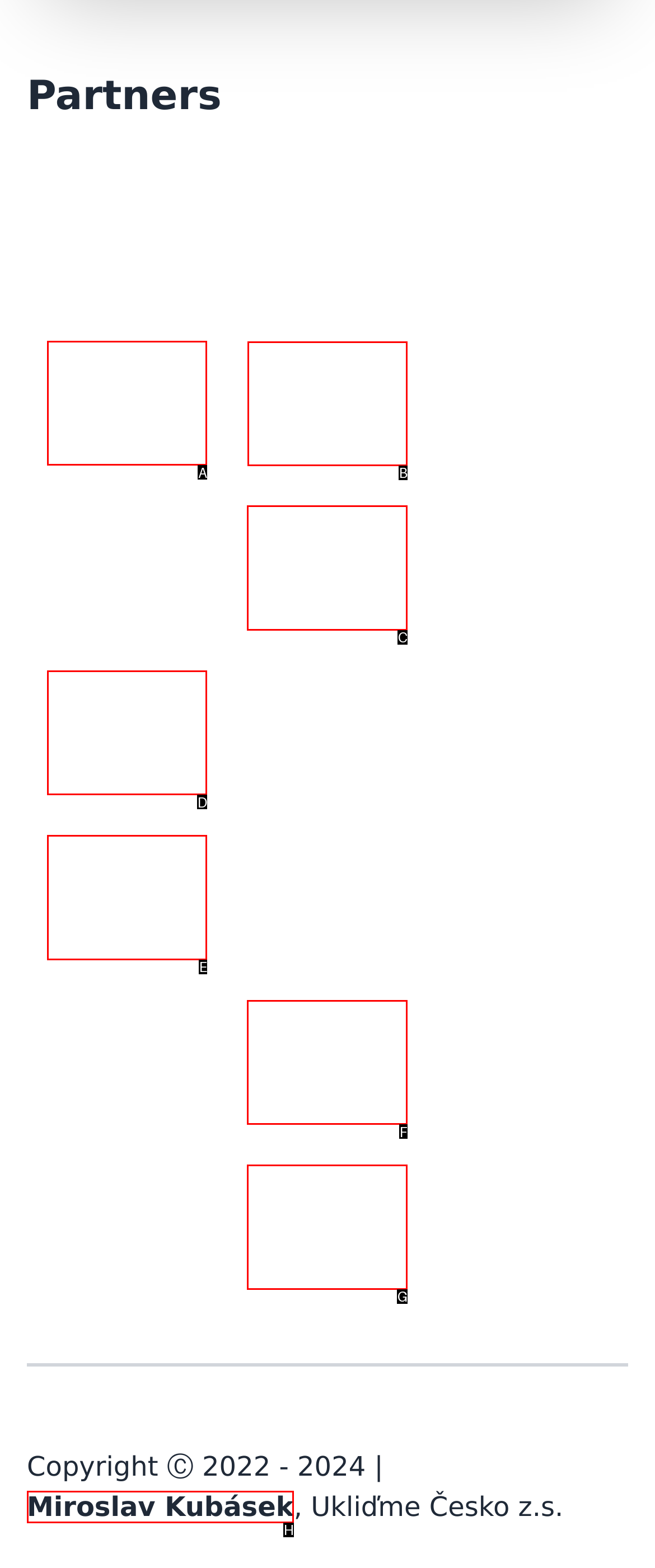Choose the HTML element you need to click to achieve the following task: Visit Ukliďme Česko
Respond with the letter of the selected option from the given choices directly.

B